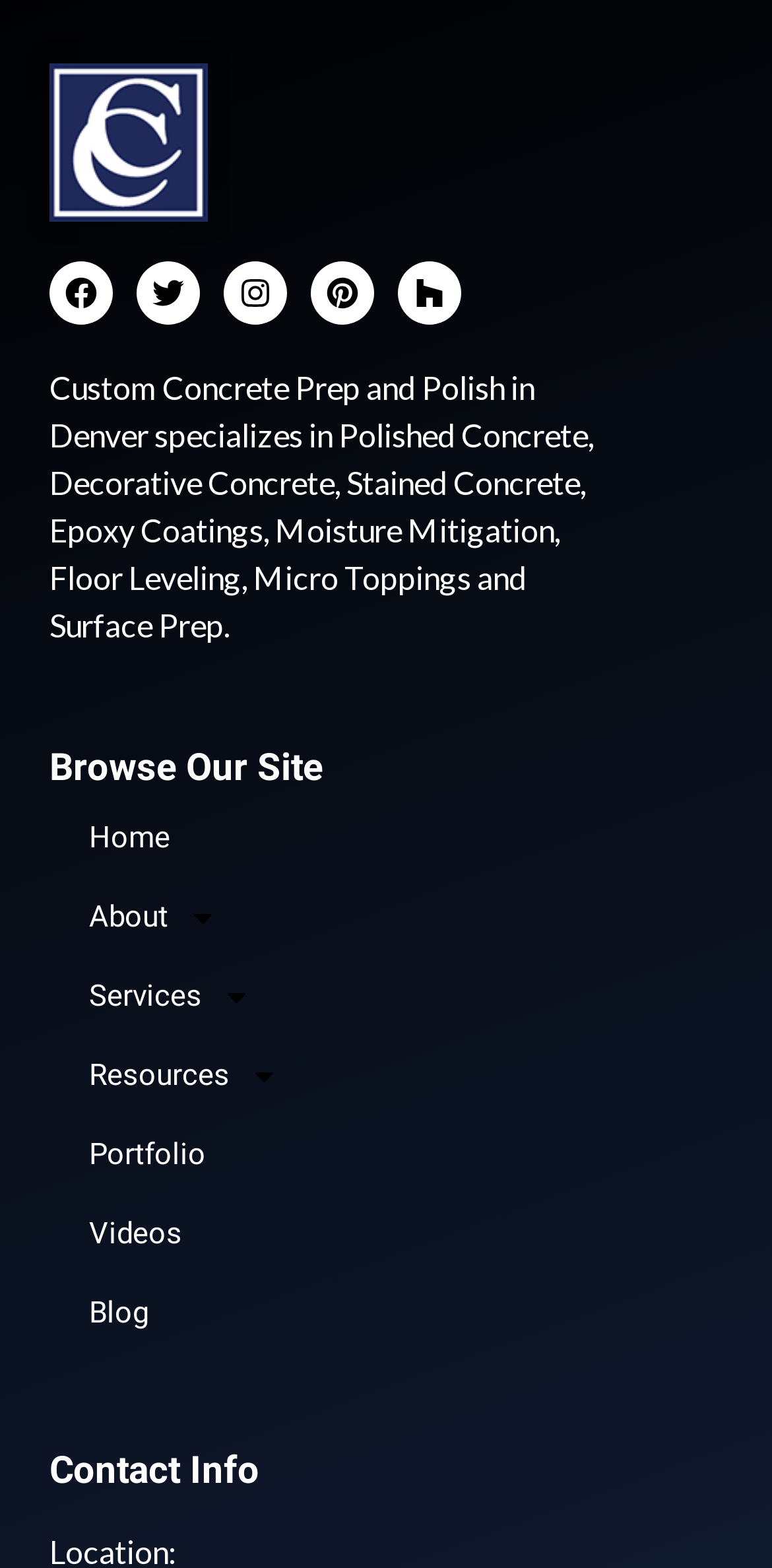Please determine the bounding box coordinates of the element to click in order to execute the following instruction: "Go to Twitter profile". The coordinates should be four float numbers between 0 and 1, specified as [left, top, right, bottom].

[0.177, 0.167, 0.259, 0.207]